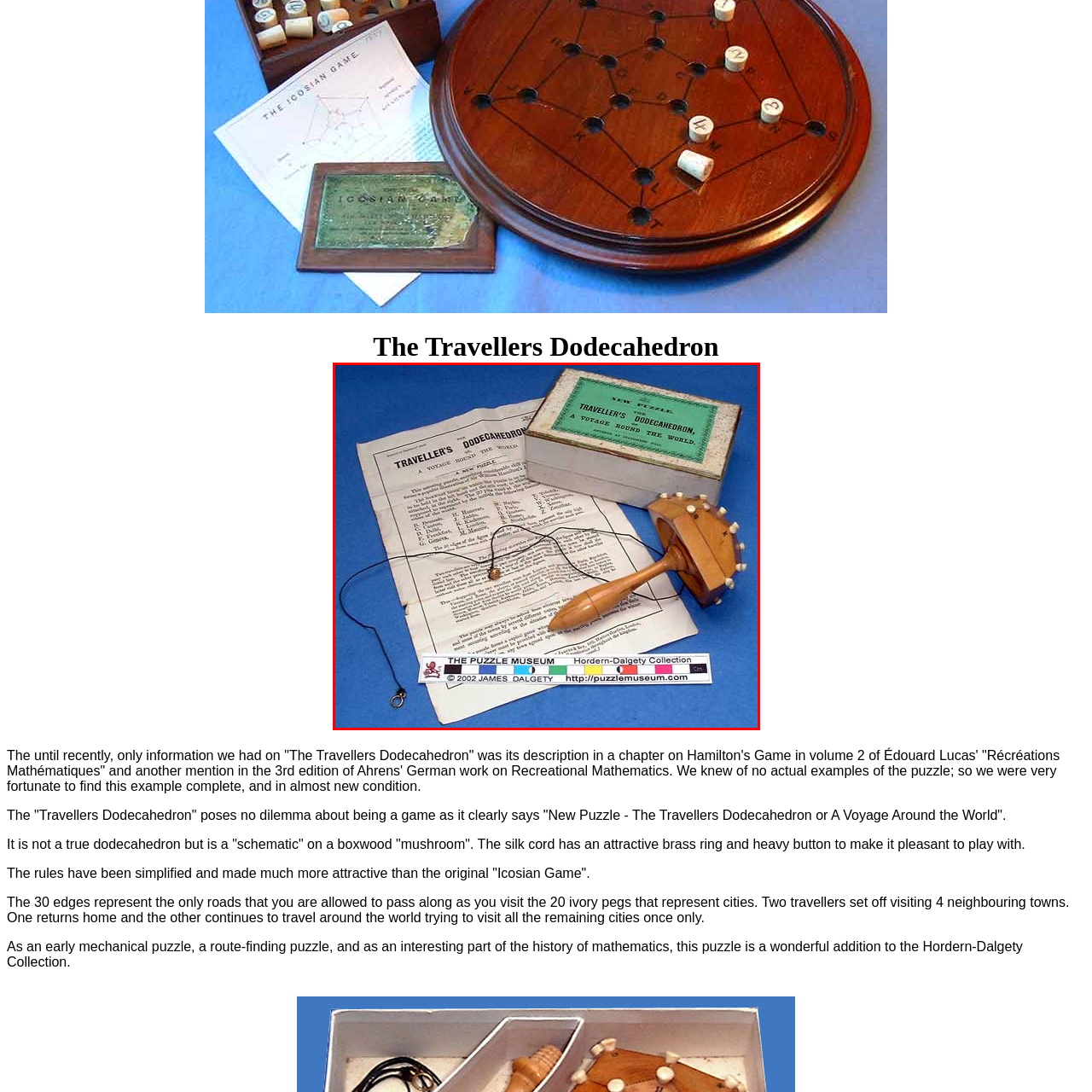Write a detailed description of the image enclosed in the red-bordered box.

The image displays a unique mechanical puzzle known as the "Travellers Dodecahedron," prominently featured in the Hordern-Dalgety Collection. At the forefront, the dodecahedron's intriguing design is visible, resembling a "schematic" mounted on a boxwood base, paired with a silk cord adorned with a brass ring and button. This creates a tactile experience for users. 

Beneath the puzzle, a faded paper sheet provides insights into its gameplay and rules, hinting at a rich history in recreational mathematics, as inspired by Édouard Lucas and Ahrens’ works. The accompanying box, labeled "New Puzzle - The Travellers Dodecahedron or A Voyage Around the World," adds to the cachet, showcasing the puzzle's vintage appeal and inviting participants to embark on a journey through its rules and dynamics. This puzzle serves not only as a delightful game but also as a fascinating element of mathematical history.